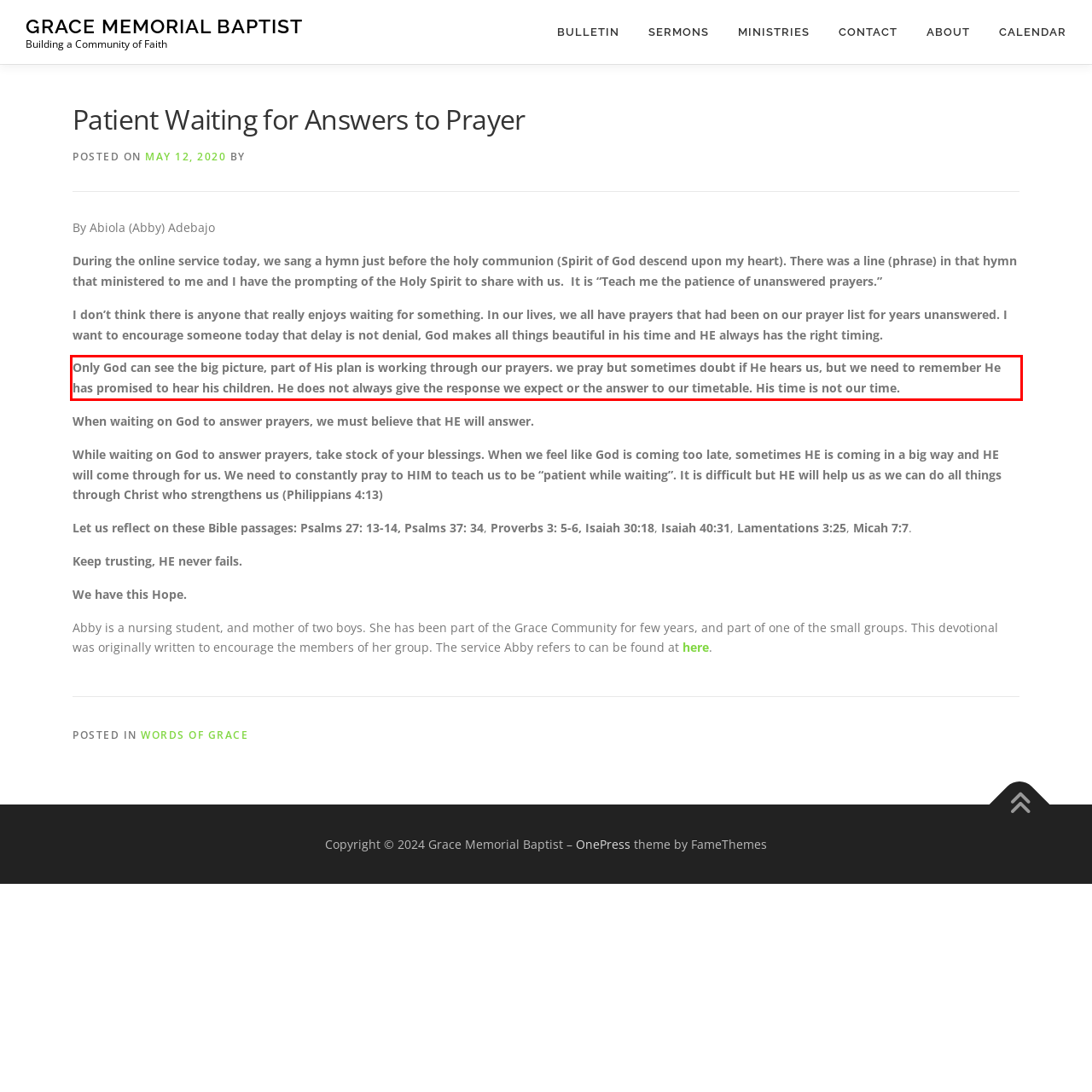You are provided with a webpage screenshot that includes a red rectangle bounding box. Extract the text content from within the bounding box using OCR.

Only God can see the big picture, part of His plan is working through our prayers. we pray but sometimes doubt if He hears us, but we need to remember He has promised to hear his children. He does not always give the response we expect or the answer to our timetable. His time is not our time.